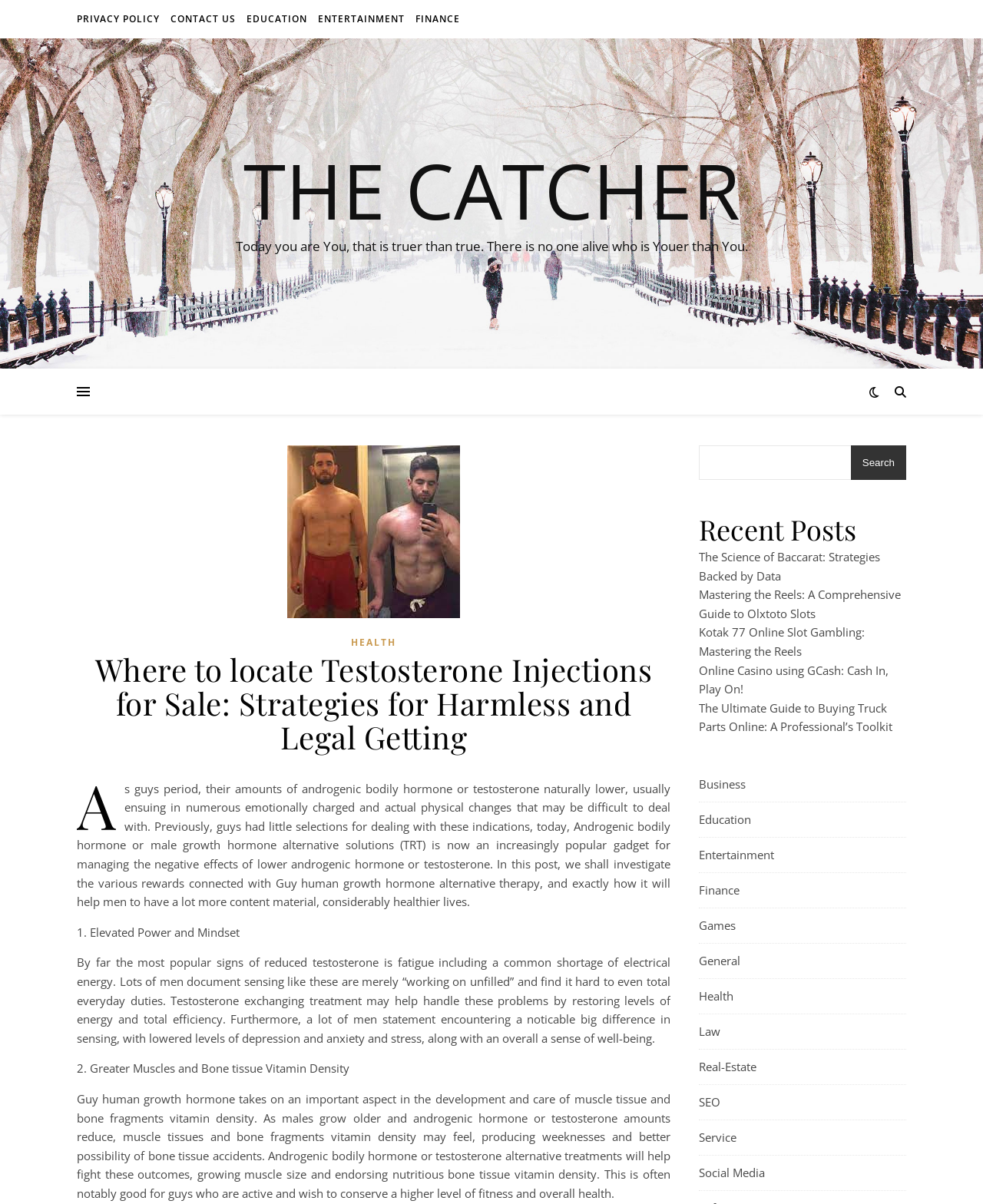Could you identify the text that serves as the heading for this webpage?

Where to locate Testosterone Injections for Sale: Strategies for Harmless and Legal Getting